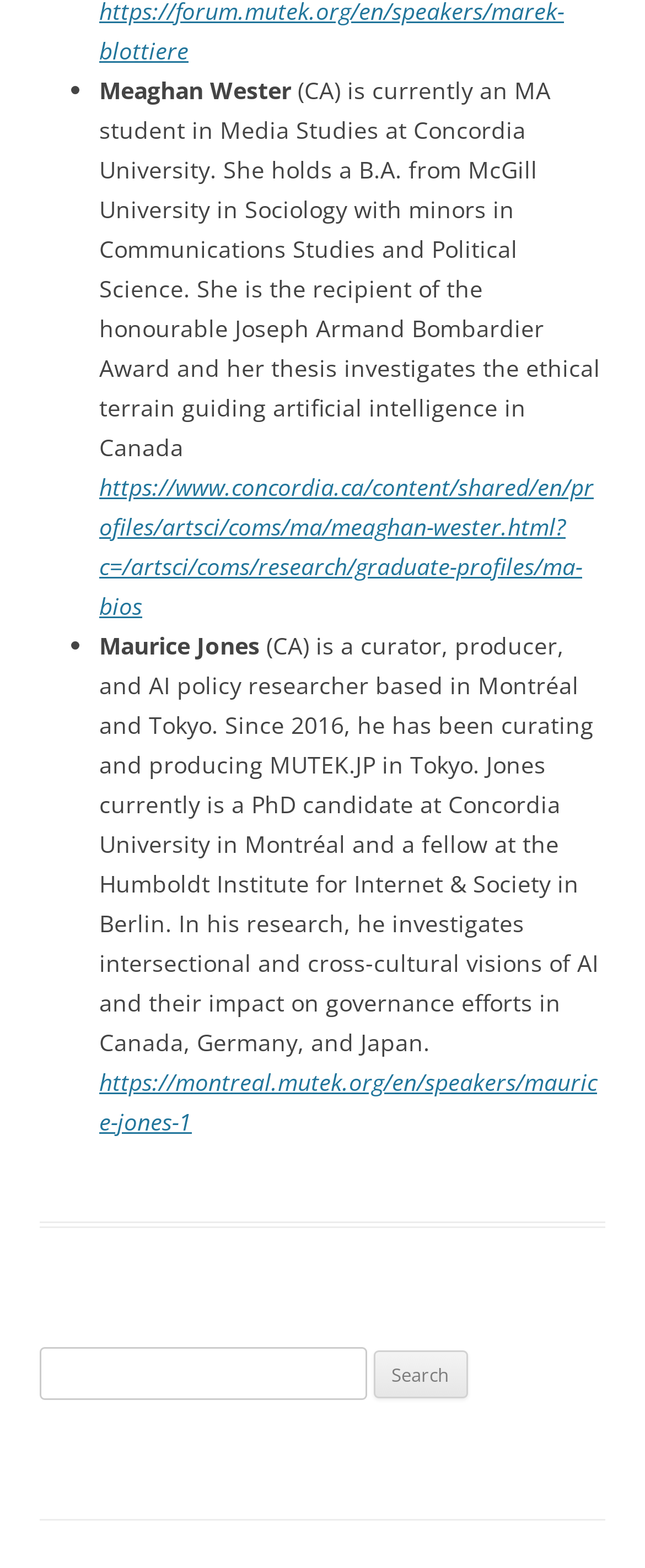What is the name of the event Maurice Jones is associated with?
Look at the image and answer with only one word or phrase.

MUTEK.JP